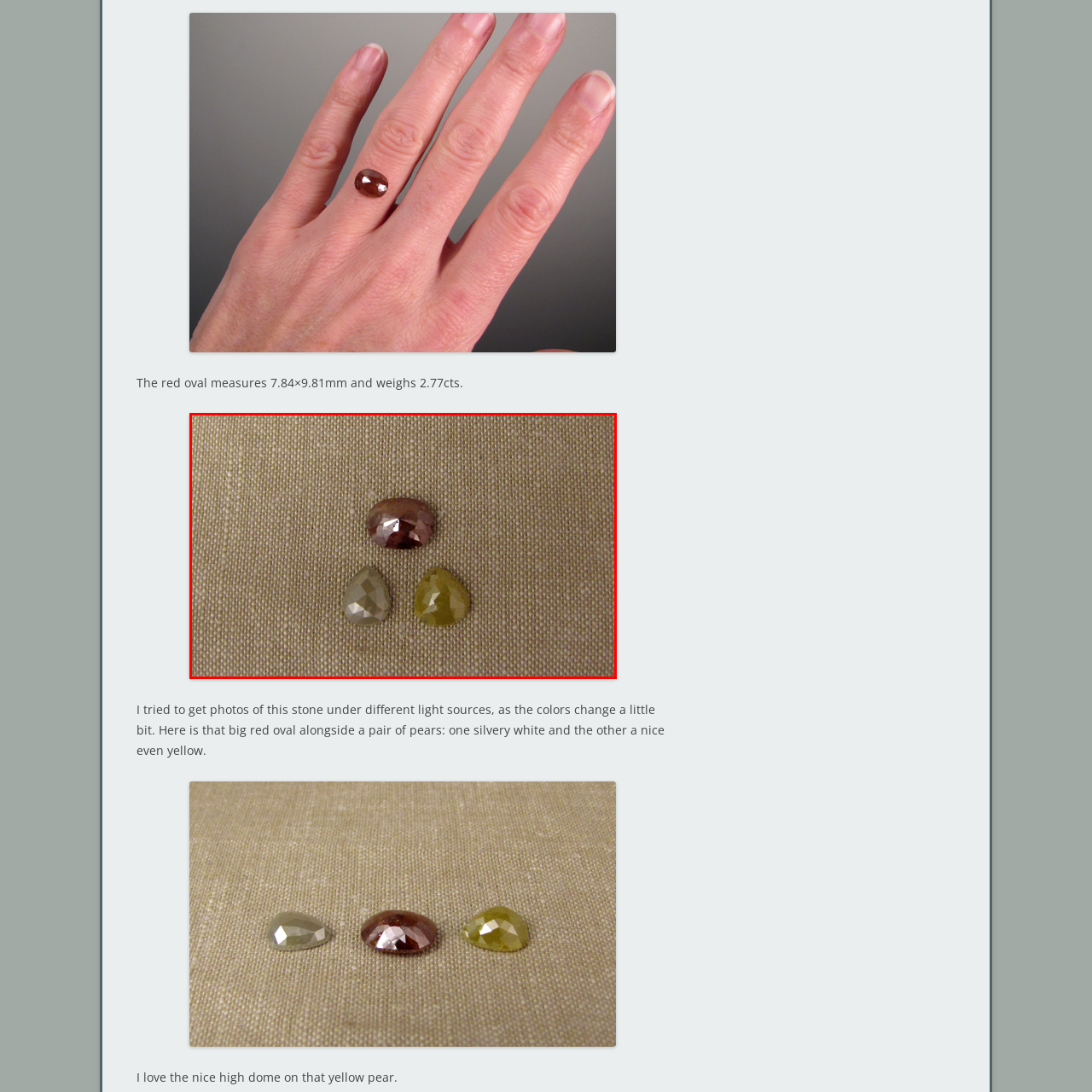What is the color of the left pear-shaped diamond?
Review the image encased within the red bounding box and supply a detailed answer according to the visual information available.

According to the caption, the two pear-shaped diamonds flank either side of the top diamond, and one of them is described as a 'silvery white stone', which corresponds to the left pear-shaped diamond.